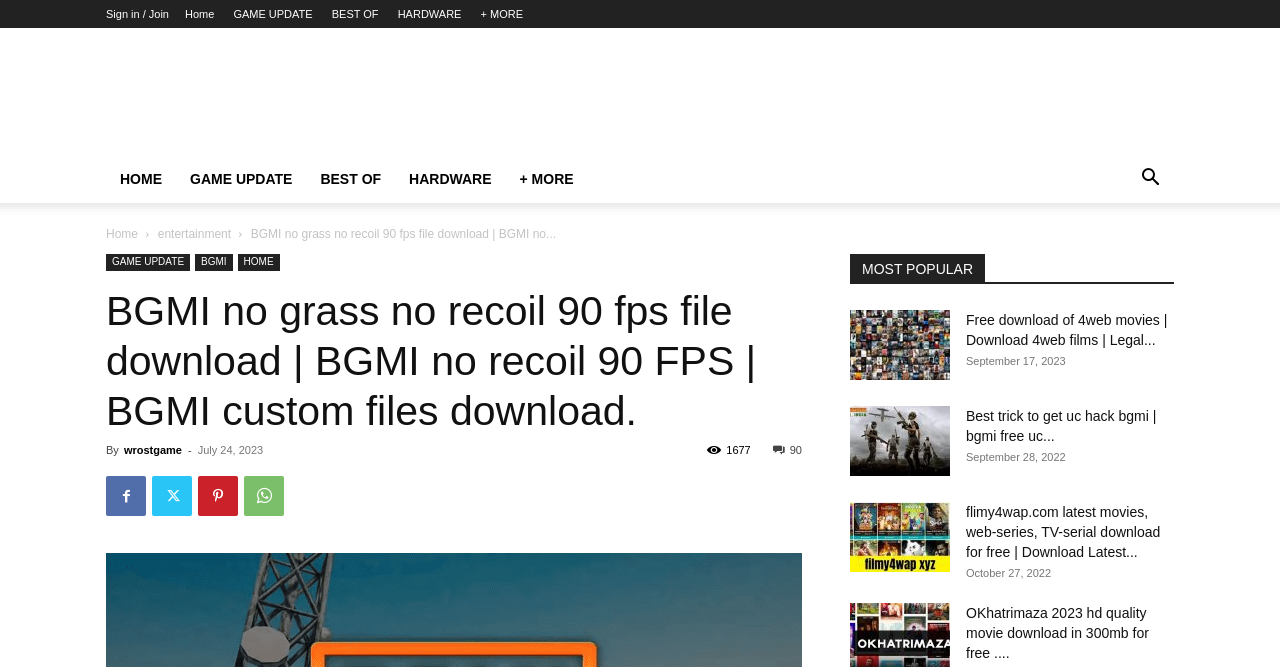Identify the bounding box coordinates for the element you need to click to achieve the following task: "Check the 'MOST POPULAR' section". Provide the bounding box coordinates as four float numbers between 0 and 1, in the form [left, top, right, bottom].

[0.664, 0.381, 0.917, 0.426]